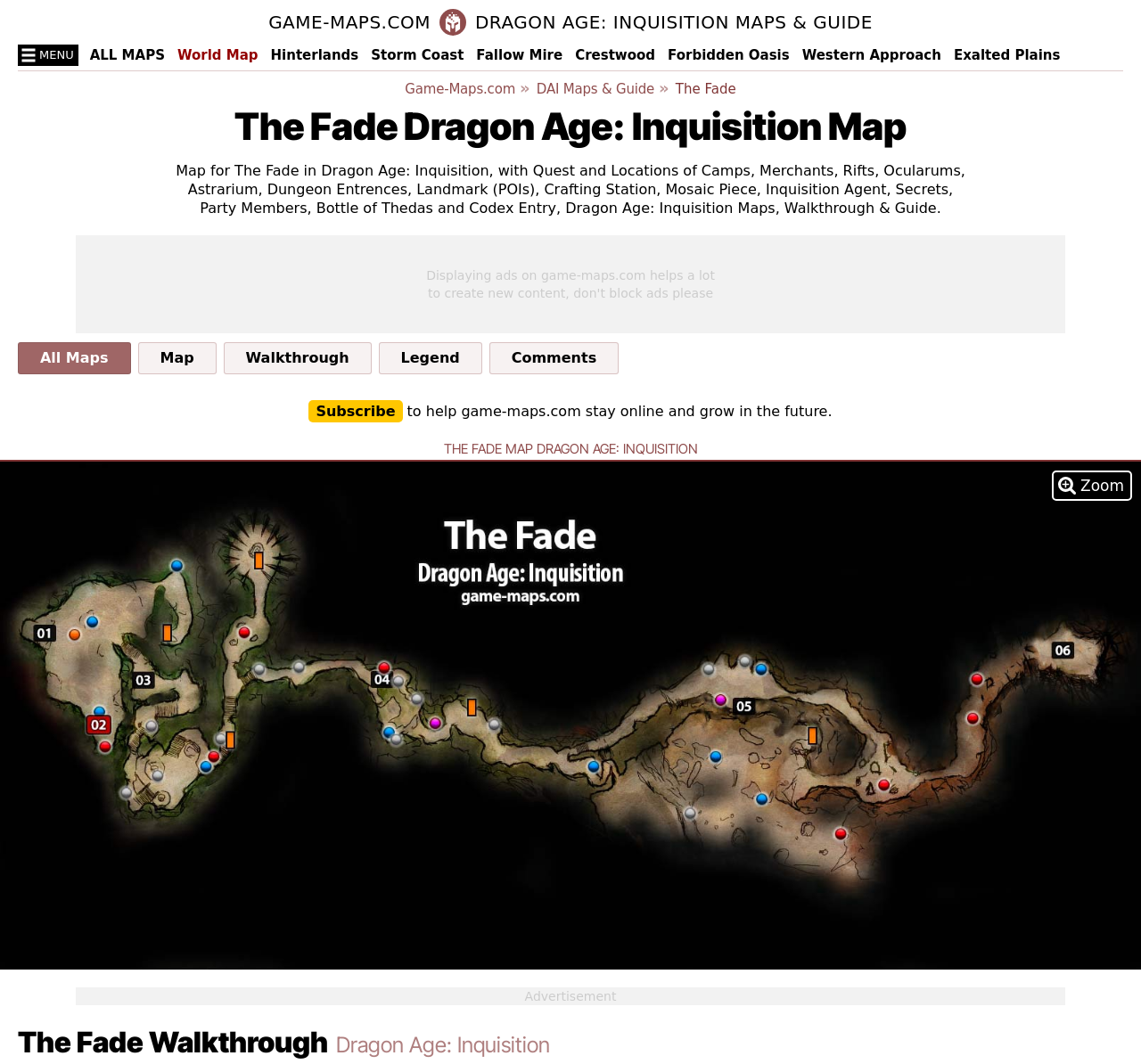Locate and provide the bounding box coordinates for the HTML element that matches this description: "Quarry & Logging".

[0.612, 0.064, 0.739, 0.084]